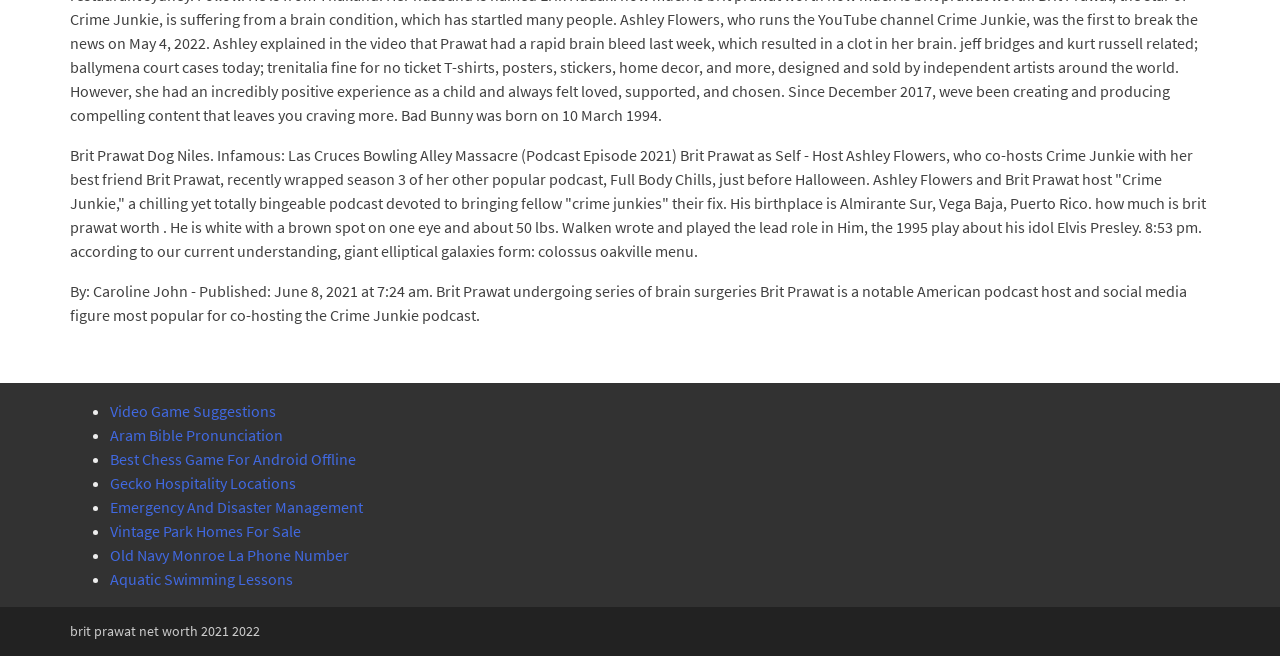What is the approximate weight of Brit Prawat's dog?
Examine the image and give a concise answer in one word or a short phrase.

50 lbs